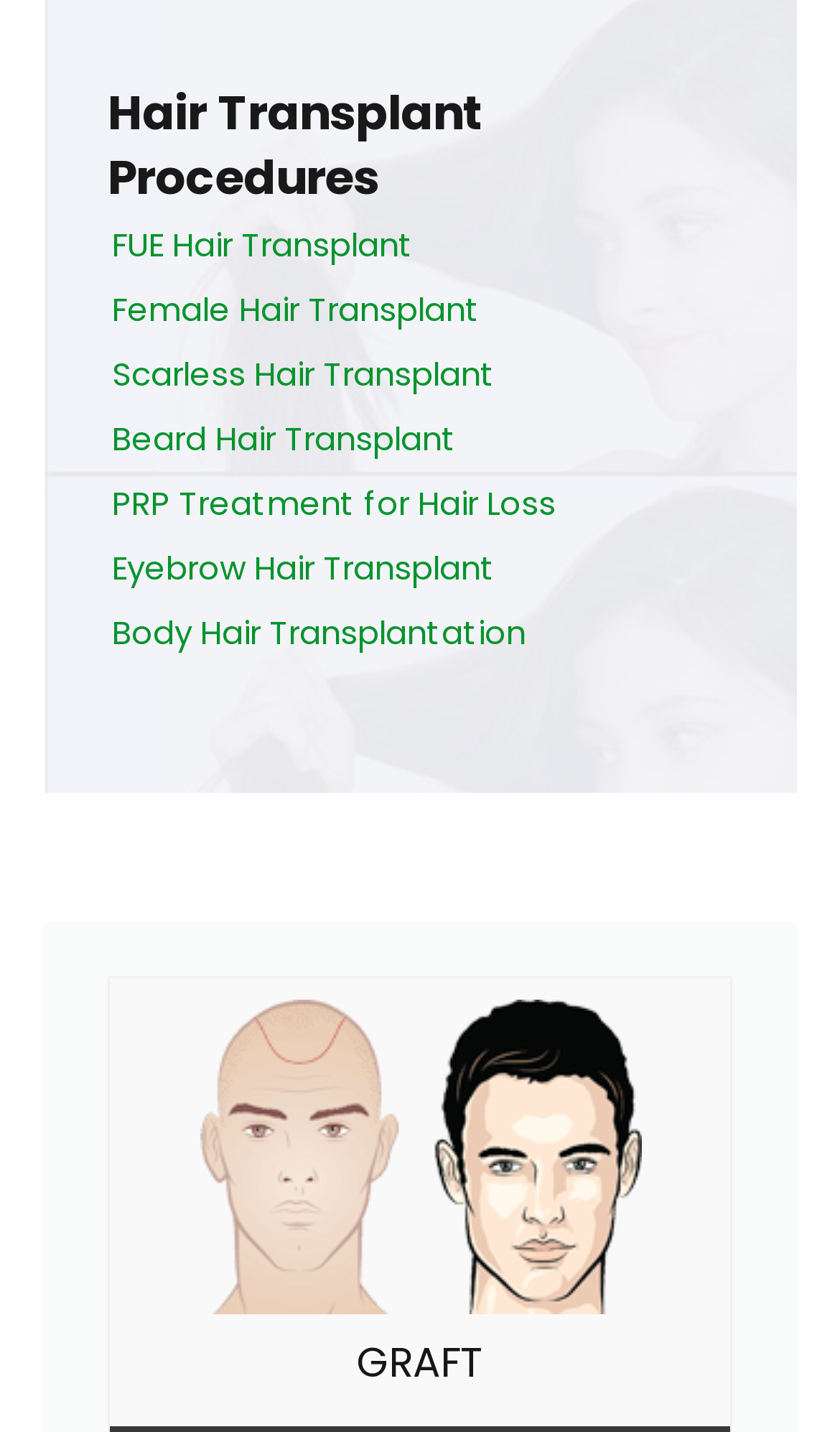Identify the bounding box coordinates for the region of the element that should be clicked to carry out the instruction: "Click on Beard Hair Transplant". The bounding box coordinates should be four float numbers between 0 and 1, i.e., [left, top, right, bottom].

[0.133, 0.291, 0.544, 0.323]